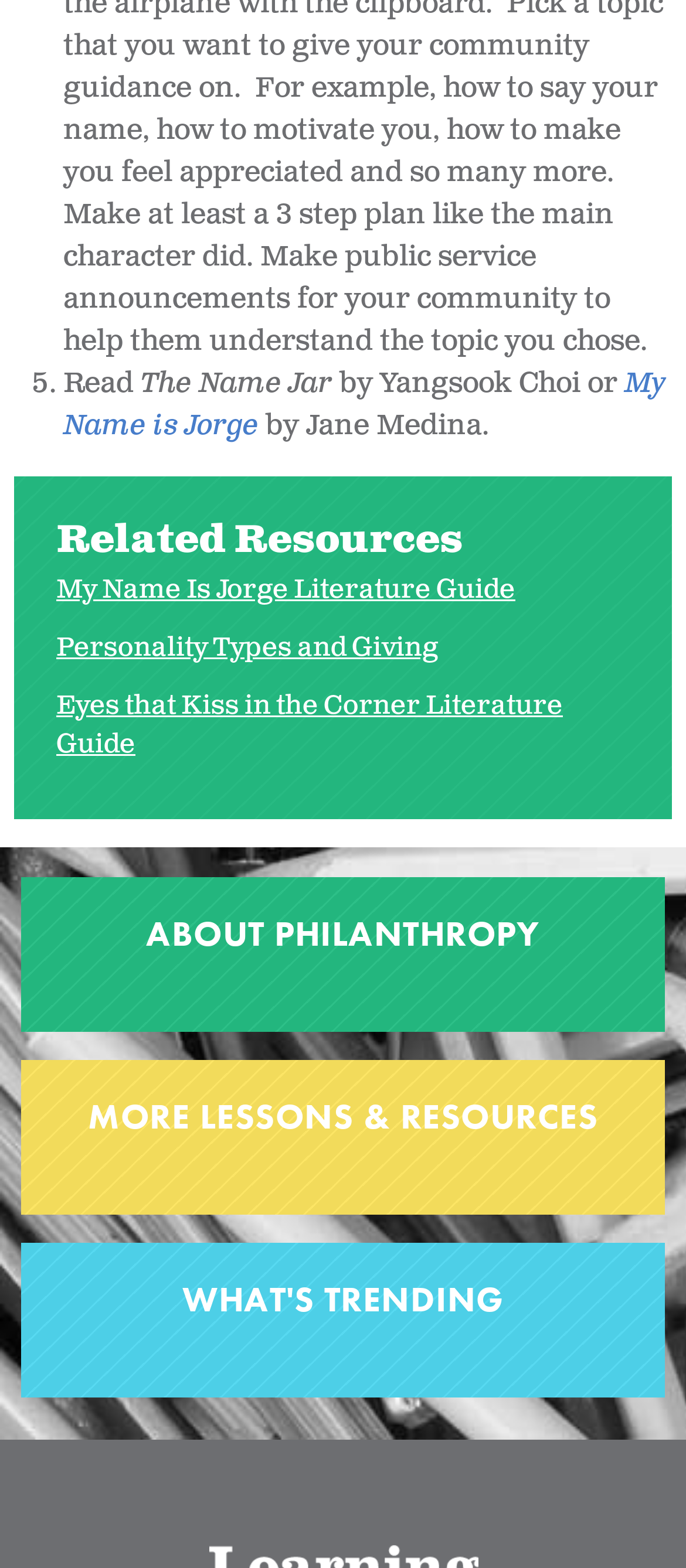Could you determine the bounding box coordinates of the clickable element to complete the instruction: "Visit the page of 'My Name is Jorge'"? Provide the coordinates as four float numbers between 0 and 1, i.e., [left, top, right, bottom].

[0.092, 0.233, 0.969, 0.283]